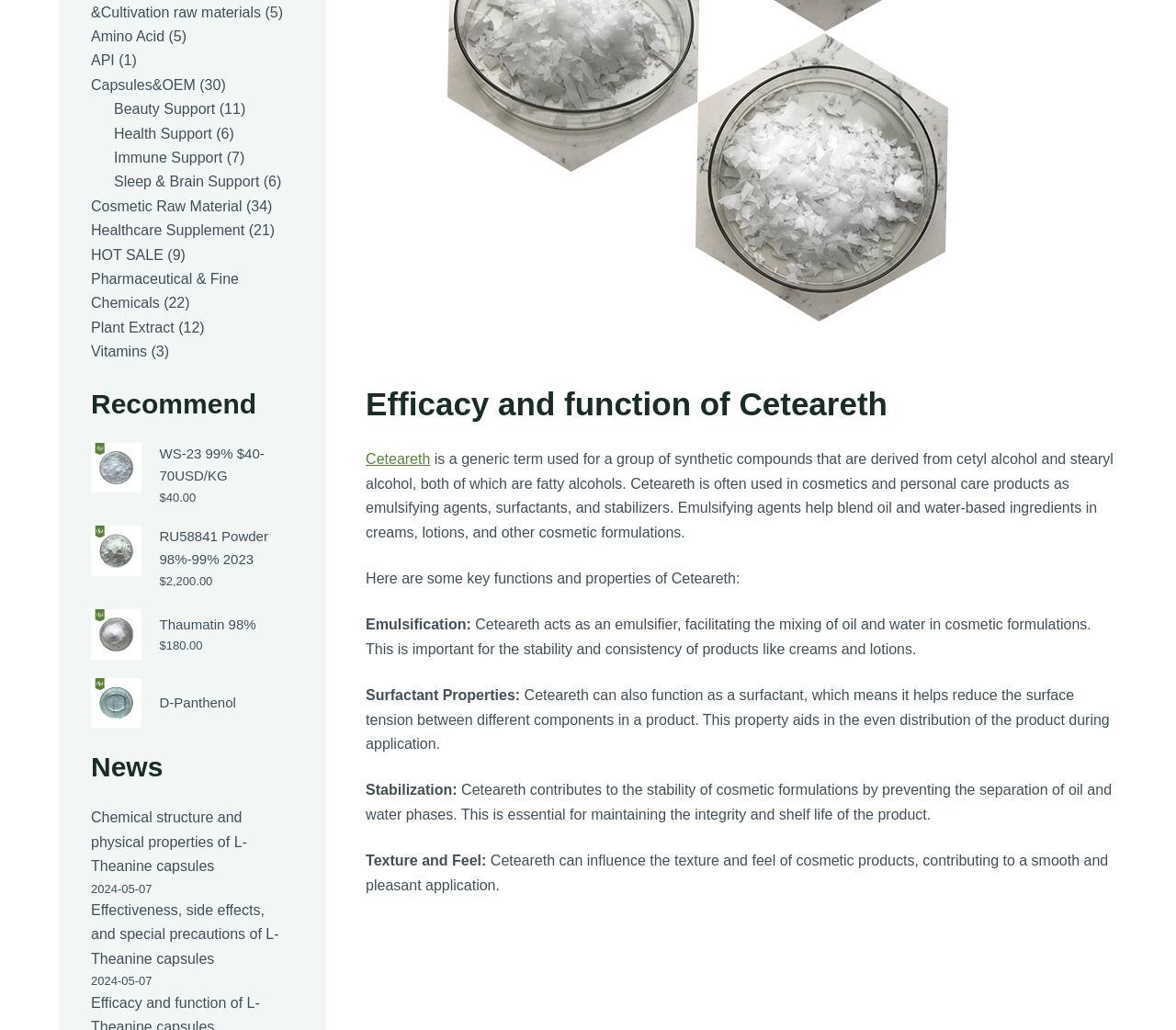Please mark the bounding box coordinates of the area that should be clicked to carry out the instruction: "Click on the link 'Lyphar WS-23'".

[0.077, 0.43, 0.12, 0.478]